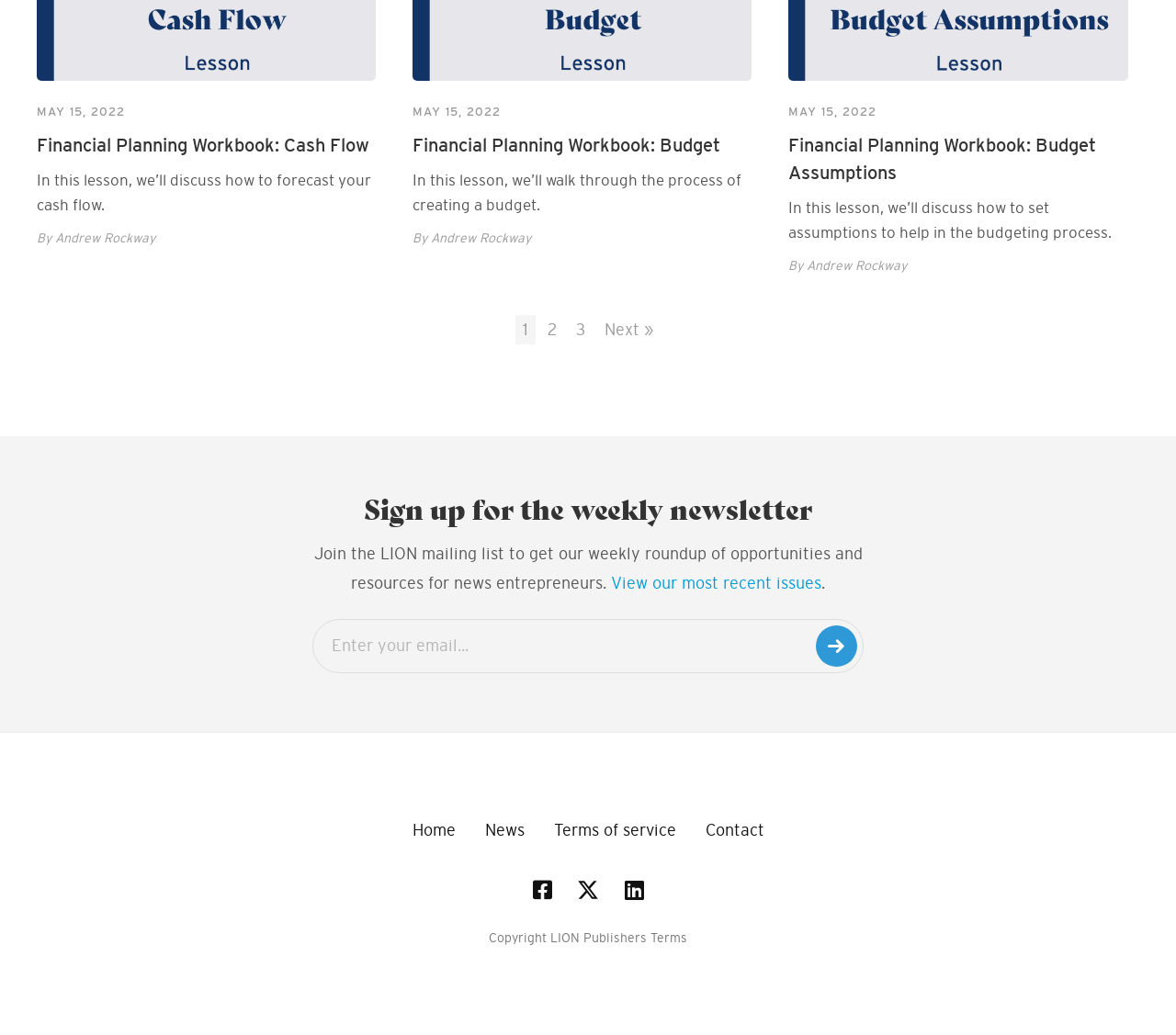Determine the bounding box coordinates of the target area to click to execute the following instruction: "Enter email address."

[0.266, 0.598, 0.734, 0.651]